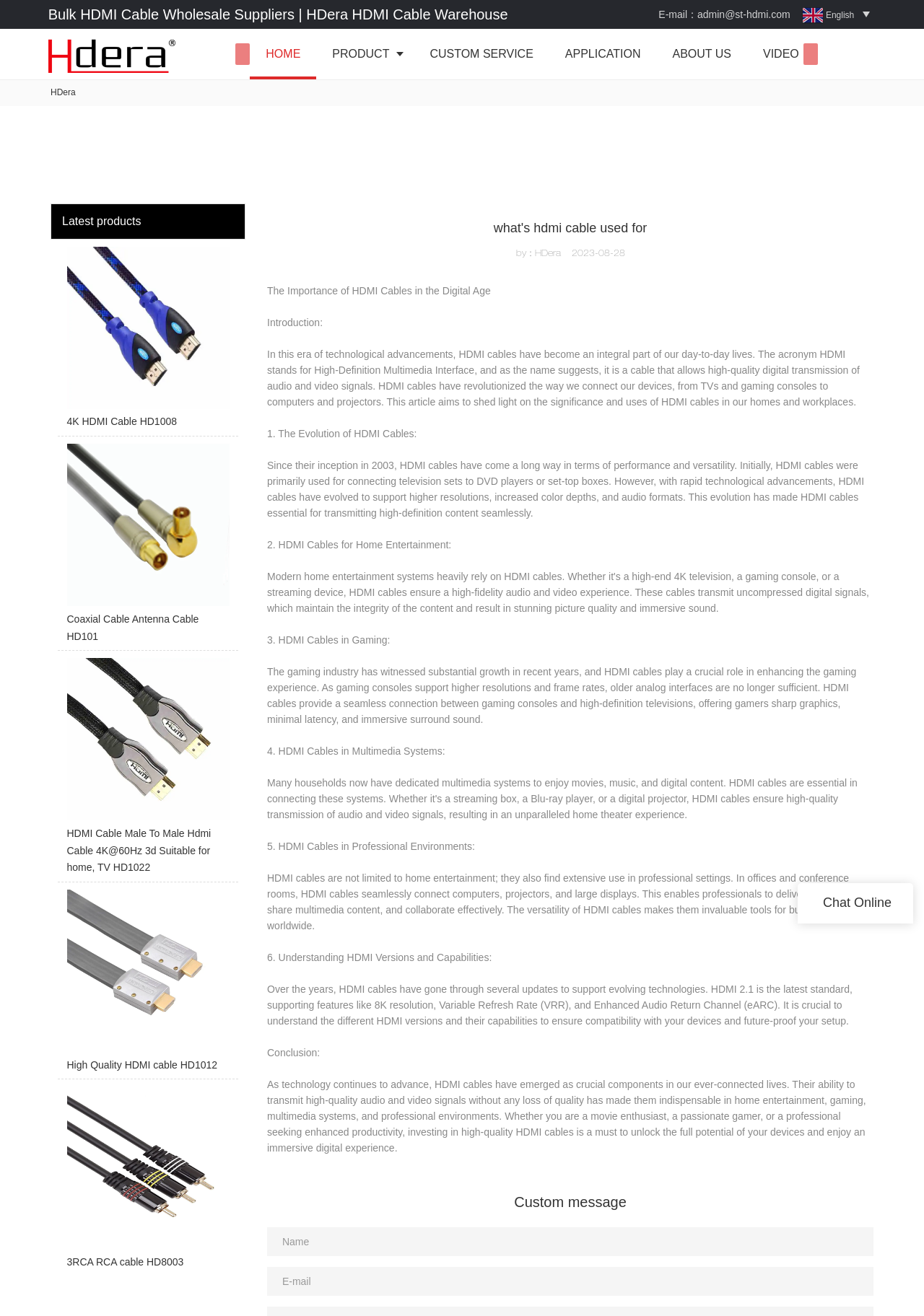Determine the bounding box coordinates of the clickable element to complete this instruction: "Click the Chat Online button". Provide the coordinates in the format of four float numbers between 0 and 1, [left, top, right, bottom].

[0.891, 0.681, 0.965, 0.692]